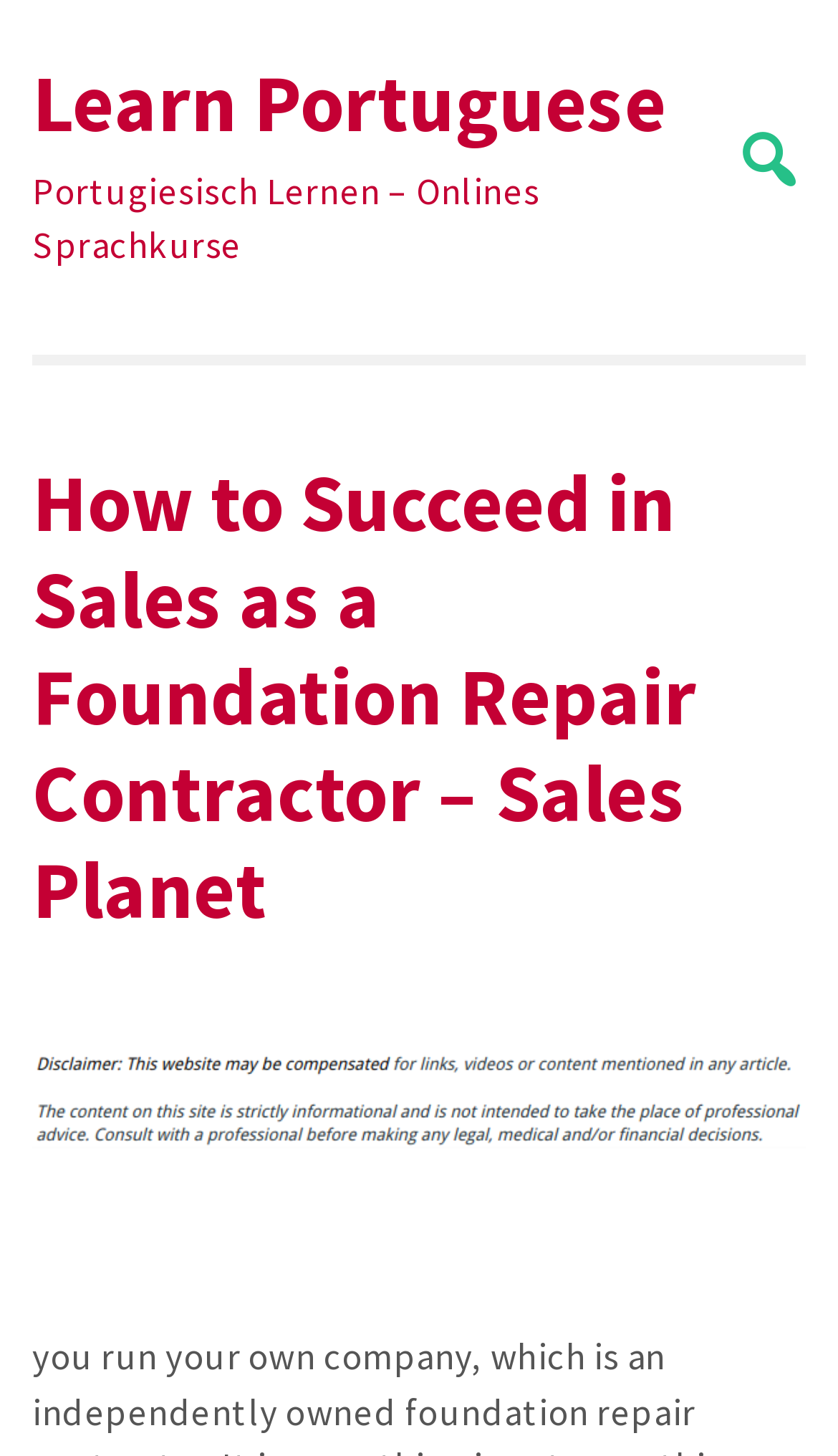Bounding box coordinates are specified in the format (top-left x, top-left y, bottom-right x, bottom-right y). All values are floating point numbers bounded between 0 and 1. Please provide the bounding box coordinate of the region this sentence describes: parent_node: Search for:

[0.5, 0.218, 0.592, 0.246]